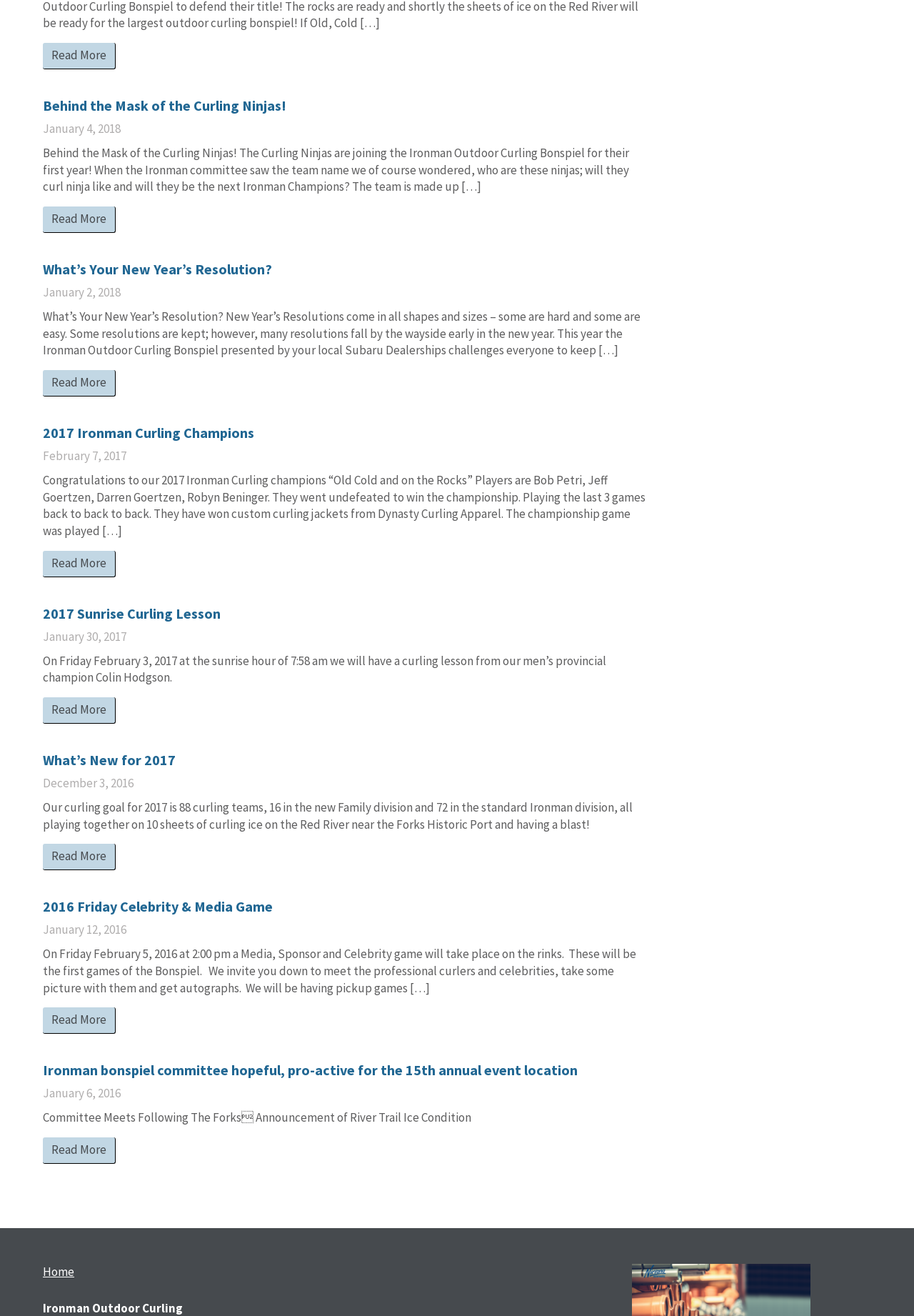How many links are on this webpage?
Give a single word or phrase answer based on the content of the image.

14